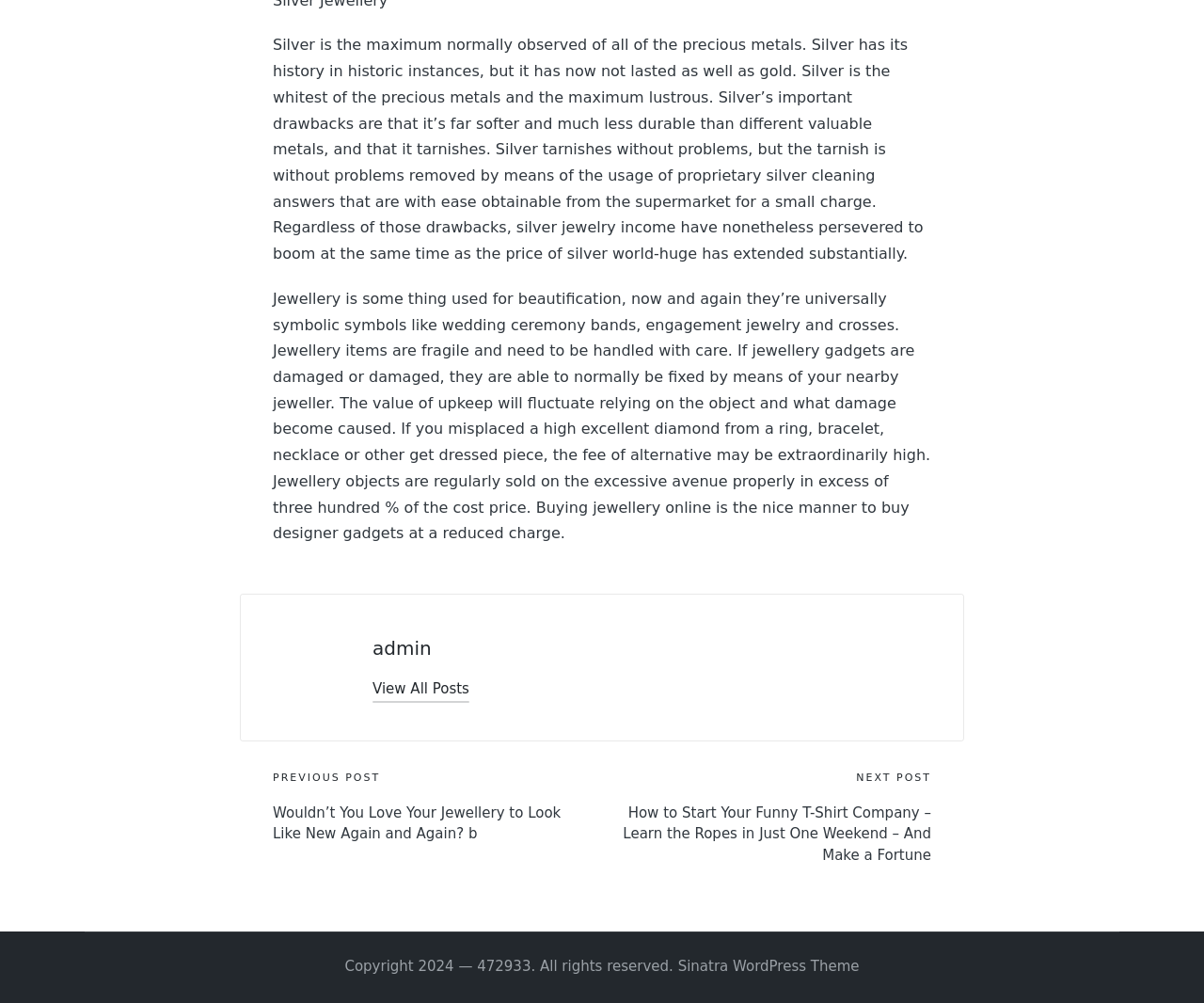What is the theme of this WordPress website?
From the image, respond using a single word or phrase.

Sinatra